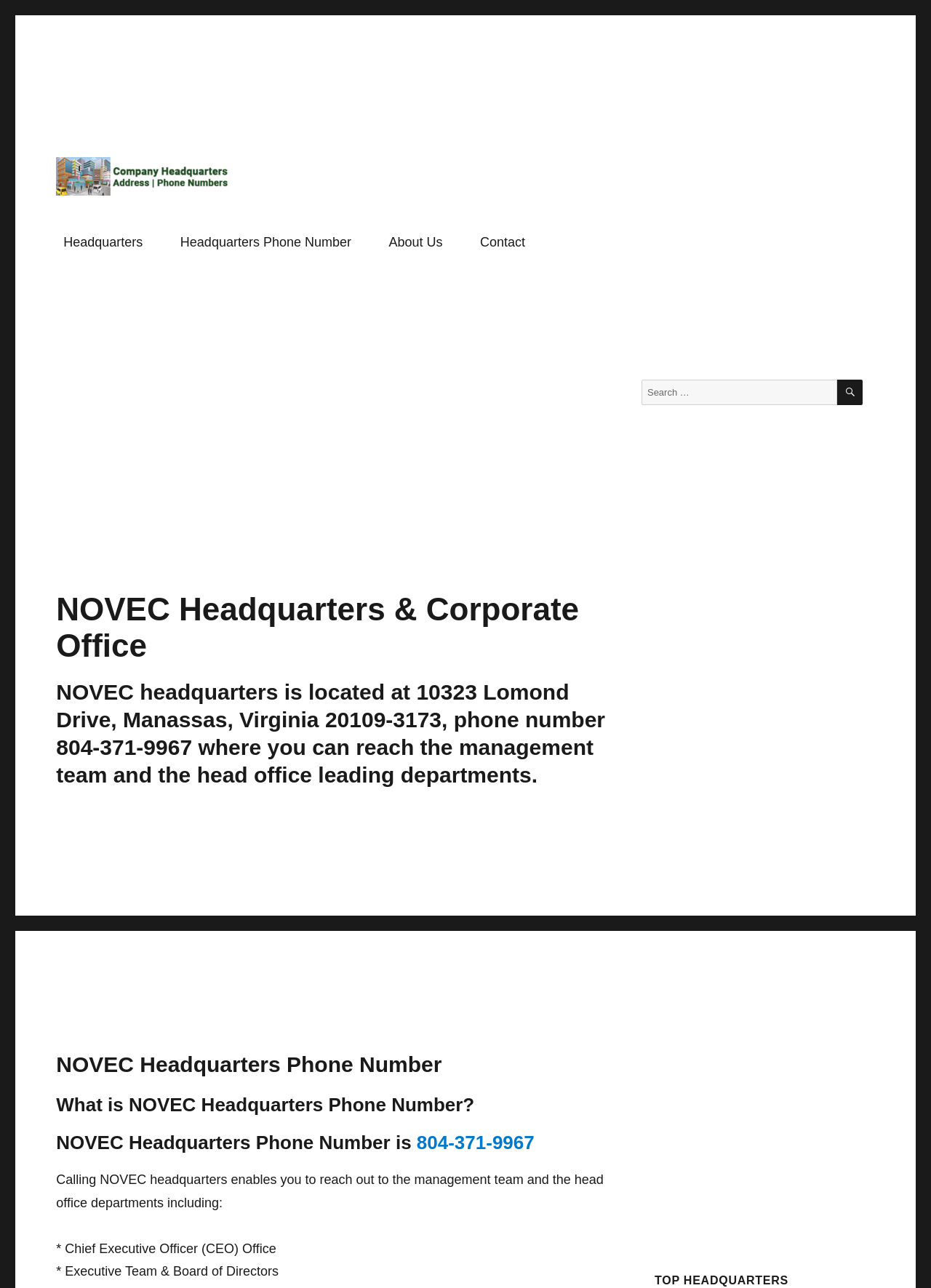Please specify the bounding box coordinates of the region to click in order to perform the following instruction: "Go to Headquarters".

[0.056, 0.175, 0.166, 0.202]